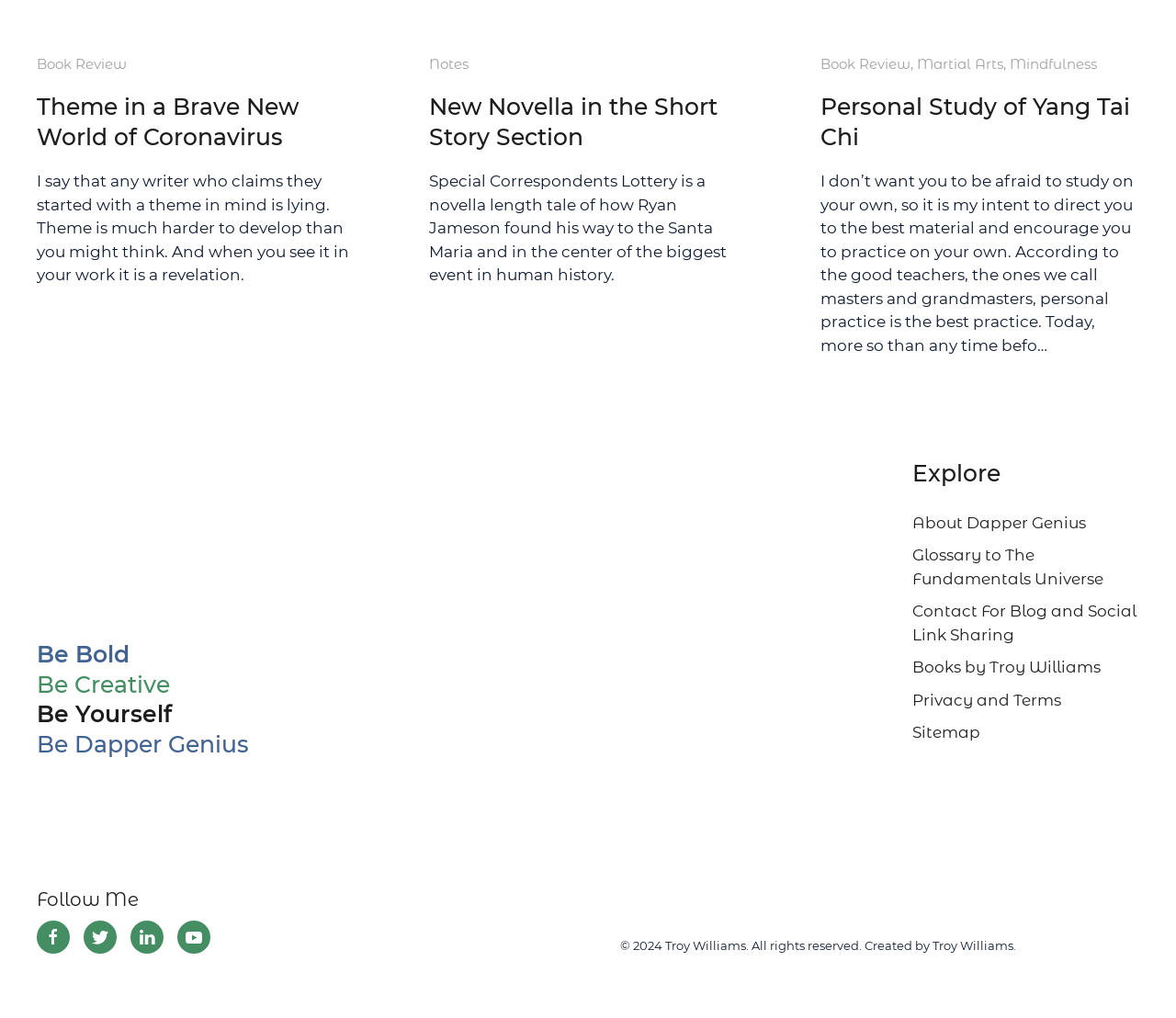Using the element description: "PHP Editor", determine the bounding box coordinates for the specified UI element. The coordinates should be four float numbers between 0 and 1, [left, top, right, bottom].

None